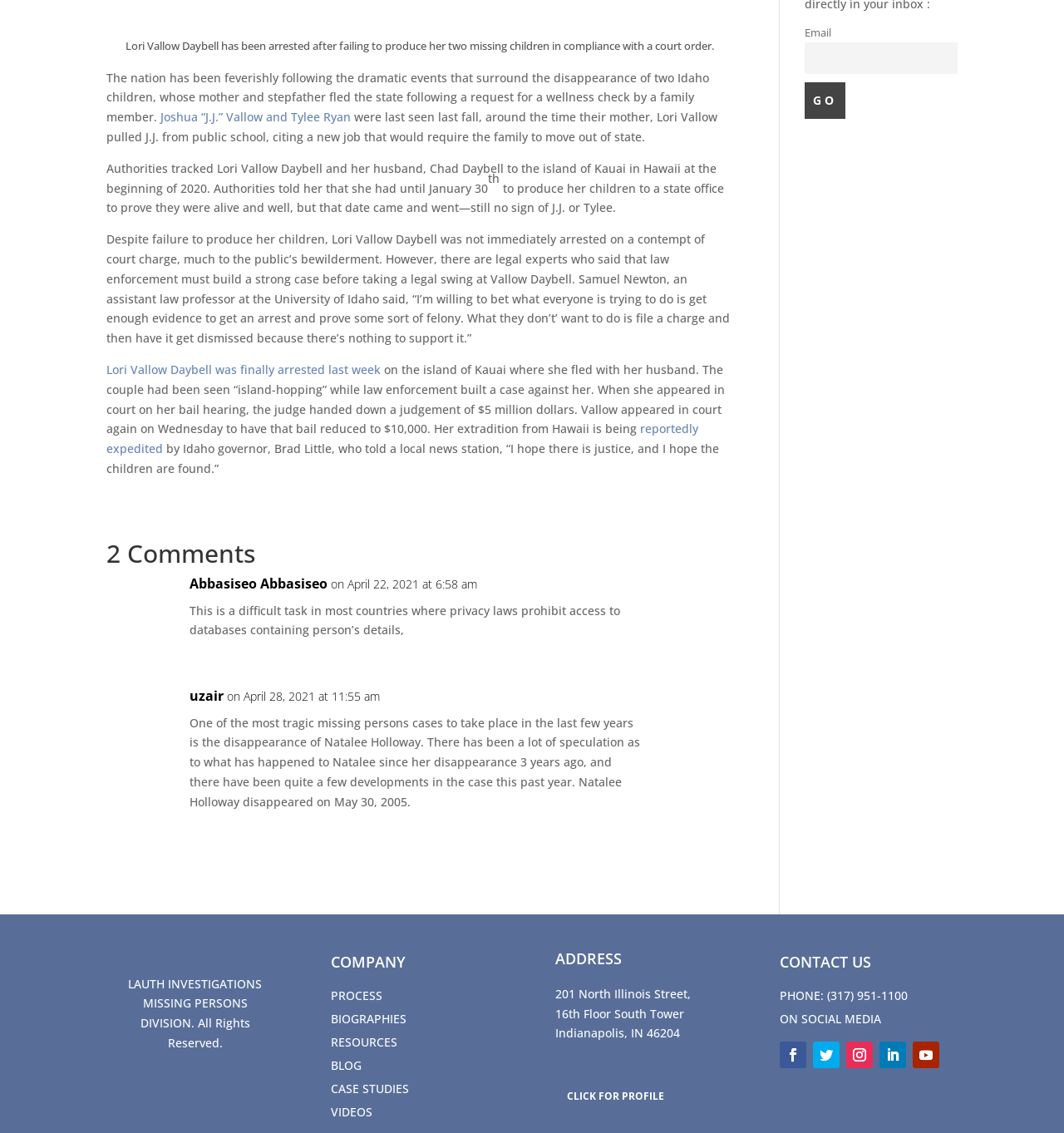Given the element description "CASE STUDIES", identify the bounding box of the corresponding UI element.

[0.311, 0.954, 0.384, 0.968]